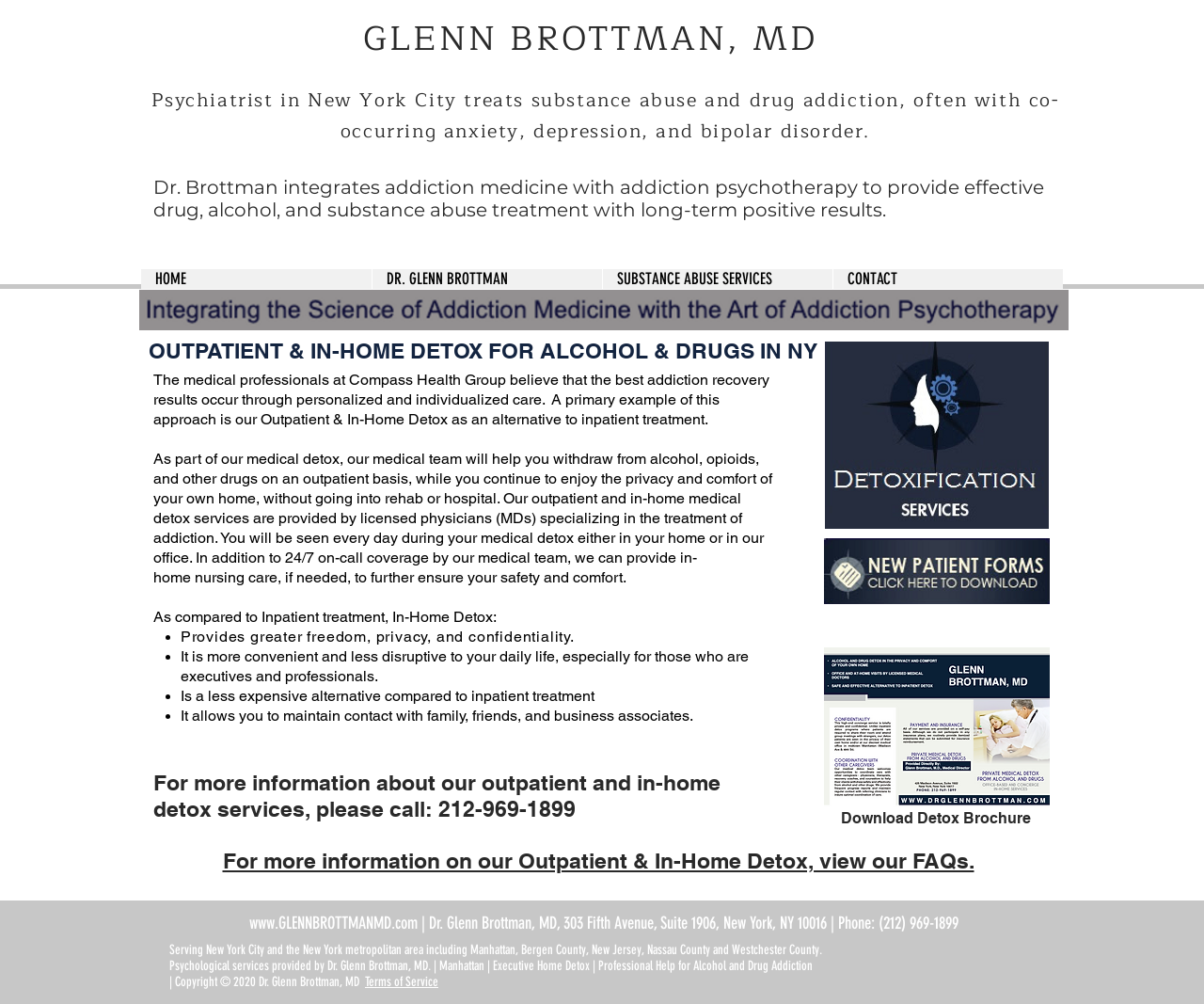Extract the bounding box coordinates for the described element: "CONTACT". The coordinates should be represented as four float numbers between 0 and 1: [left, top, right, bottom].

[0.691, 0.268, 0.883, 0.288]